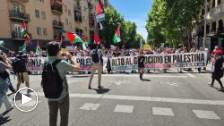What is the backdrop of the protest scene?
Please provide a full and detailed response to the question.

The caption describes the backdrop of the protest scene as featuring urban buildings, which suggests that the protest is taking place in a lively neighborhood setting.